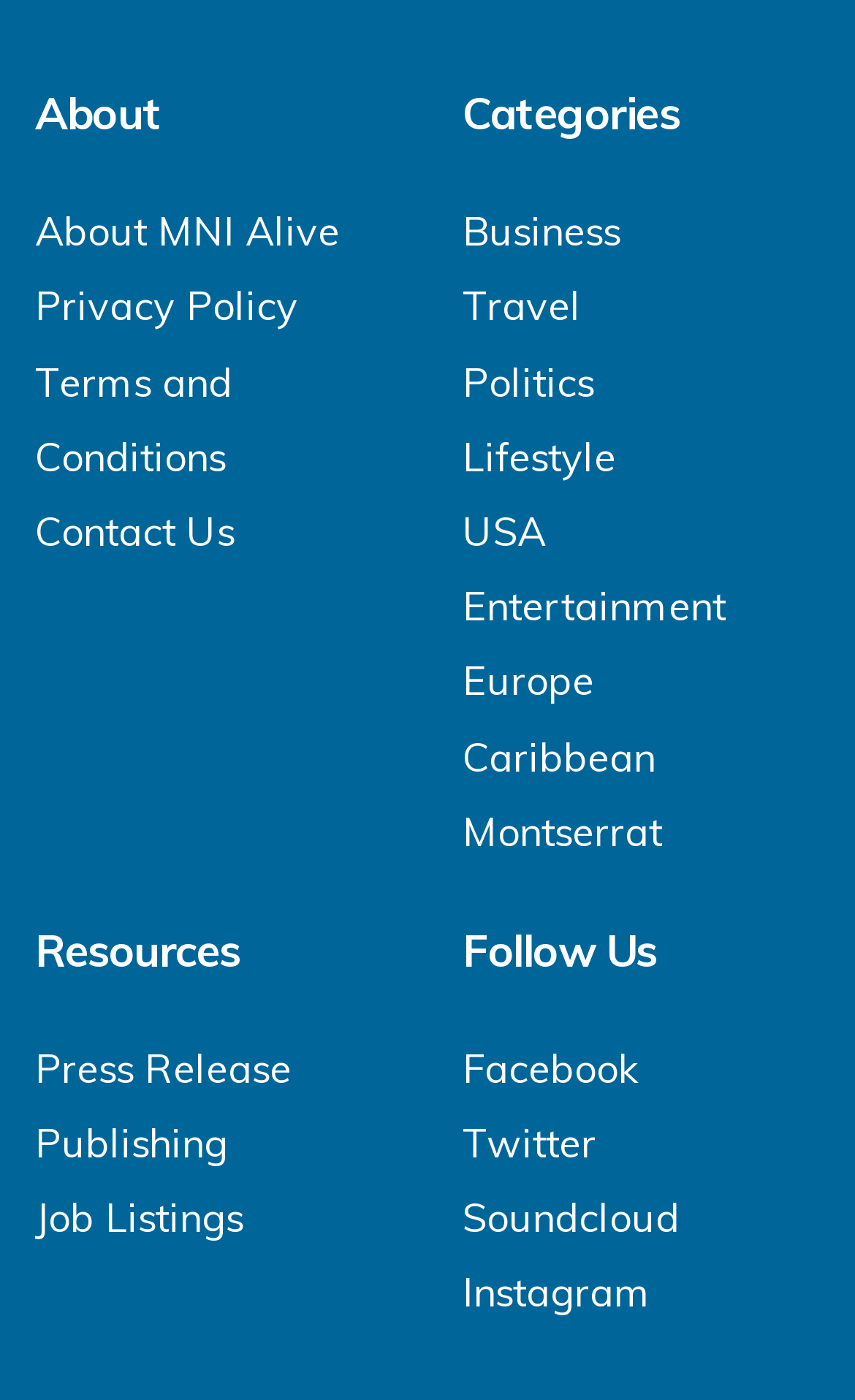Pinpoint the bounding box coordinates for the area that should be clicked to perform the following instruction: "Follow on Facebook".

[0.541, 0.745, 0.749, 0.781]